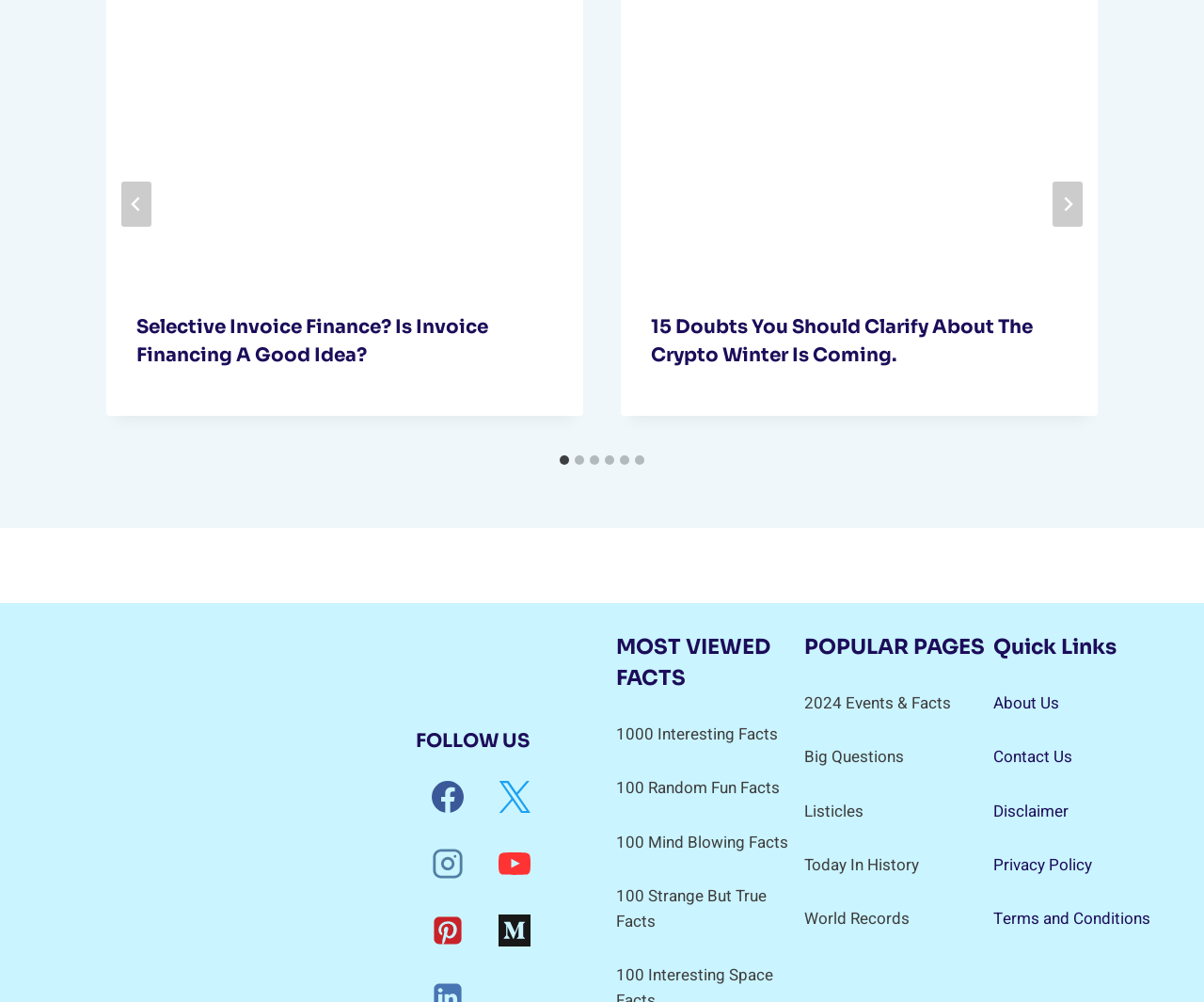How many slides are there in the slider?
Carefully analyze the image and provide a thorough answer to the question.

There are six tabs in the slider at the top of the webpage, which are 'Go to slide 1', 'Go to slide 2', ..., 'Go to slide 6', indicating that there are six slides in the slider.